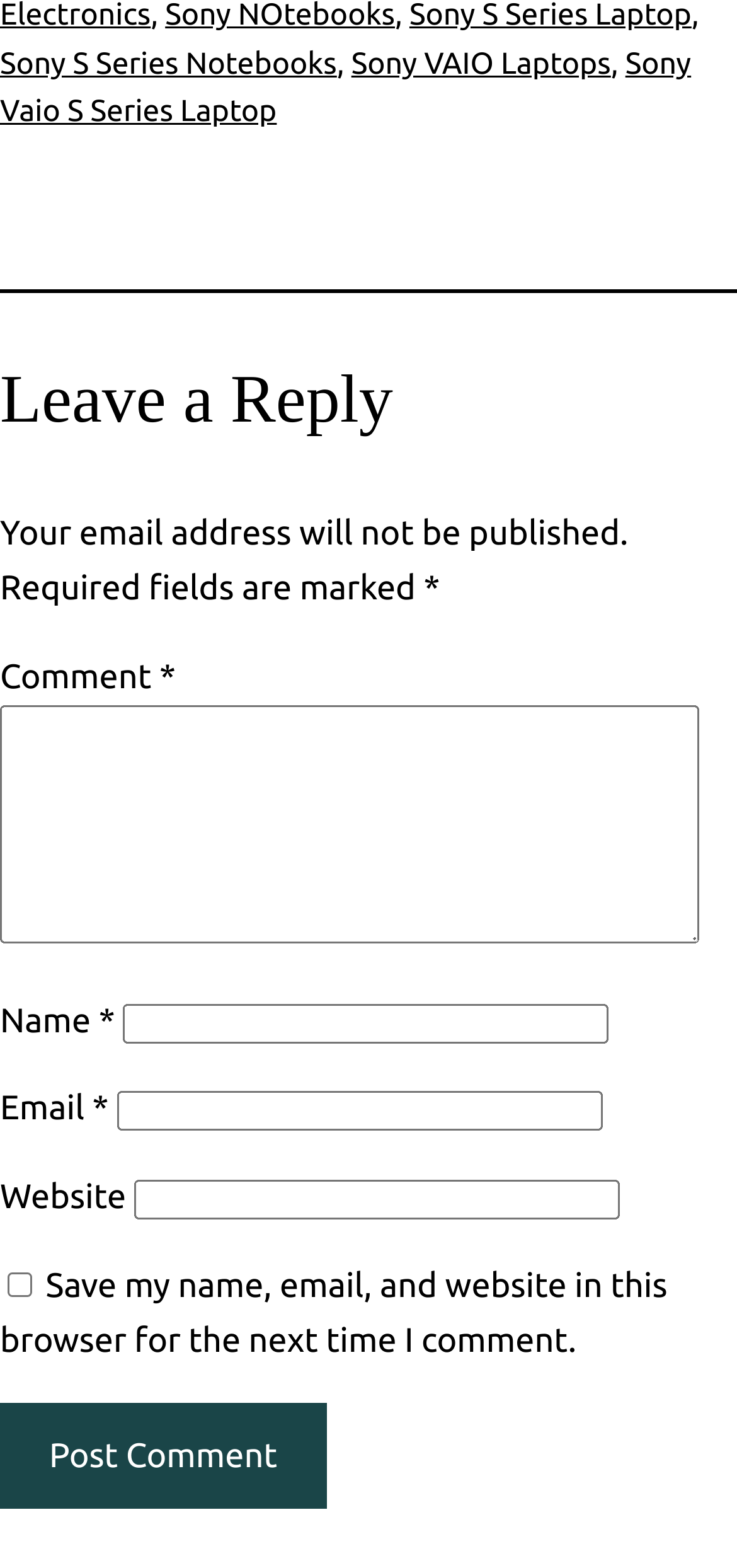Determine the bounding box coordinates of the section to be clicked to follow the instruction: "Leave a reply". The coordinates should be given as four float numbers between 0 and 1, formatted as [left, top, right, bottom].

[0.0, 0.23, 1.0, 0.28]